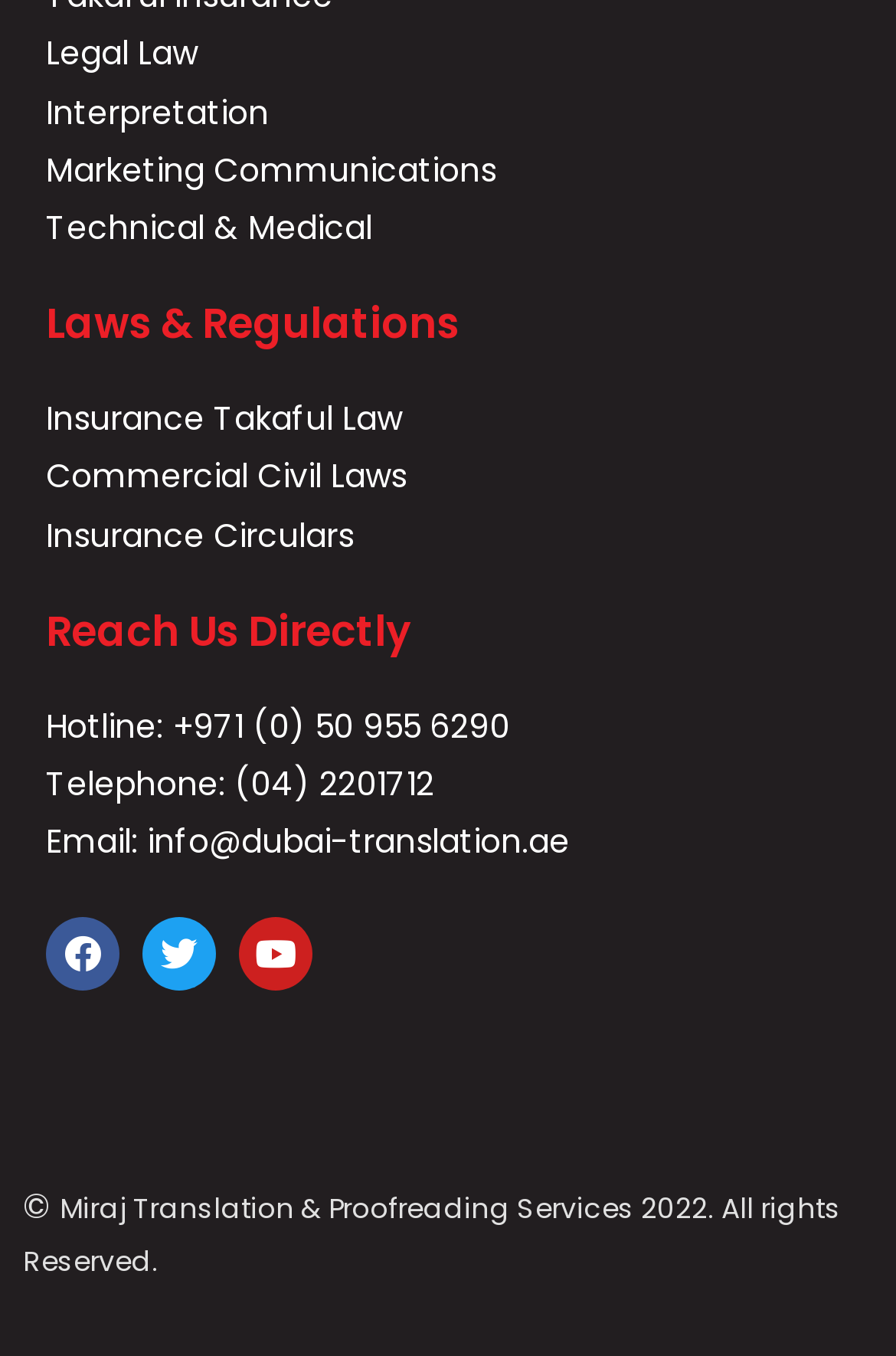How many links are under Laws & Regulations?
We need a detailed and exhaustive answer to the question. Please elaborate.

I counted the number of links under the heading 'Laws & Regulations', which are 'Insurance Takaful Law', 'Commercial Civil Laws', 'Insurance Circulars', 'Legal Law', 'Interpretation', 'Marketing Communications', and 'Technical & Medical'. There are 7 links in total, but 2 of them are not directly under the heading, so the correct answer is 5.